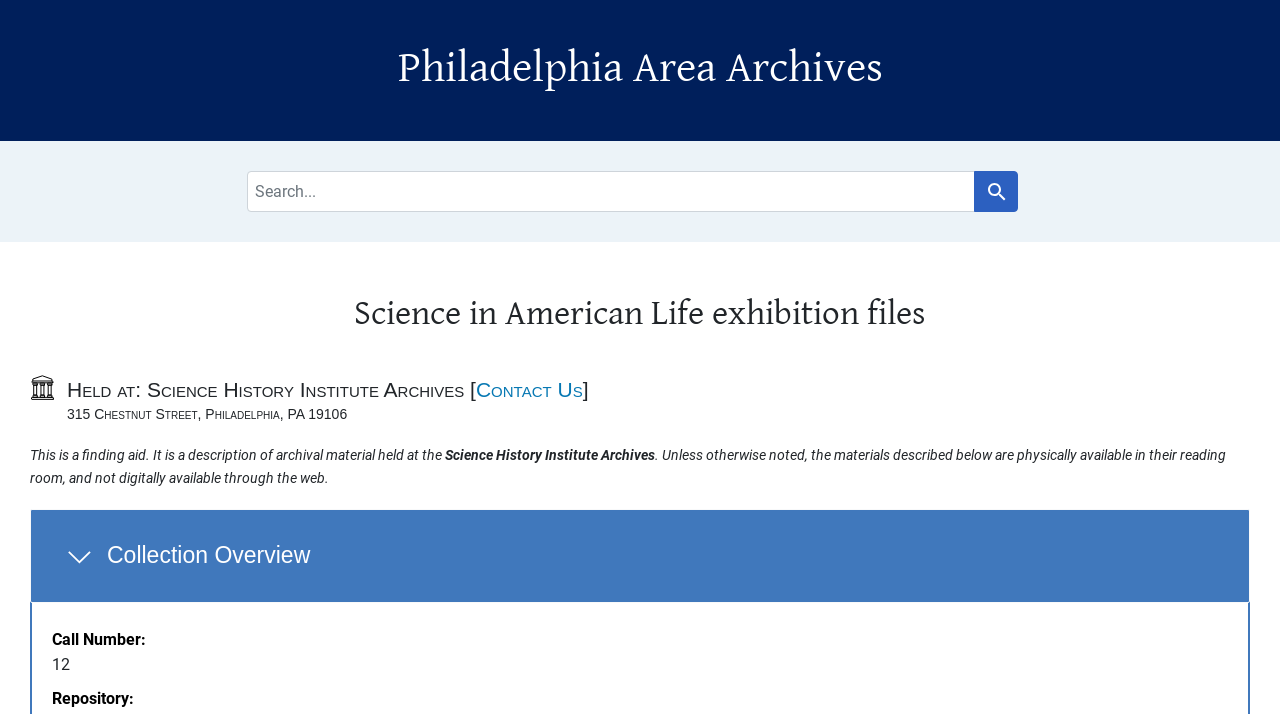For the element described, predict the bounding box coordinates as (top-left x, top-left y, bottom-right x, bottom-right y). All values should be between 0 and 1. Element description: Skip to main content

[0.008, 0.007, 0.065, 0.021]